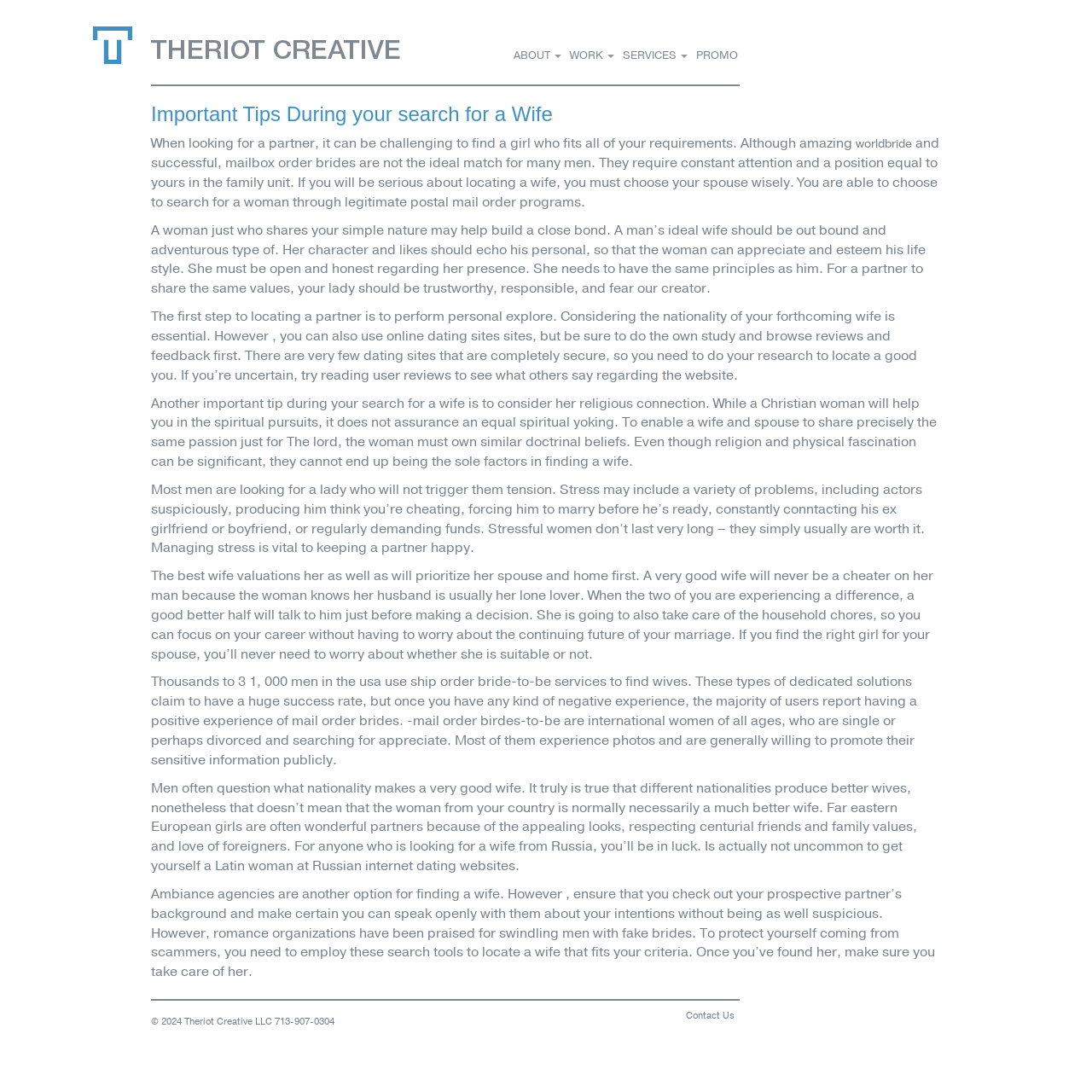Based on the image, give a detailed response to the question: What is the purpose of mail order bride services?

According to the webpage, mail order bride services are used by thousands of men in the US to find wives. These services claim to have a high success rate, and they provide a way for men to connect with international women who are single or divorced and looking for love.